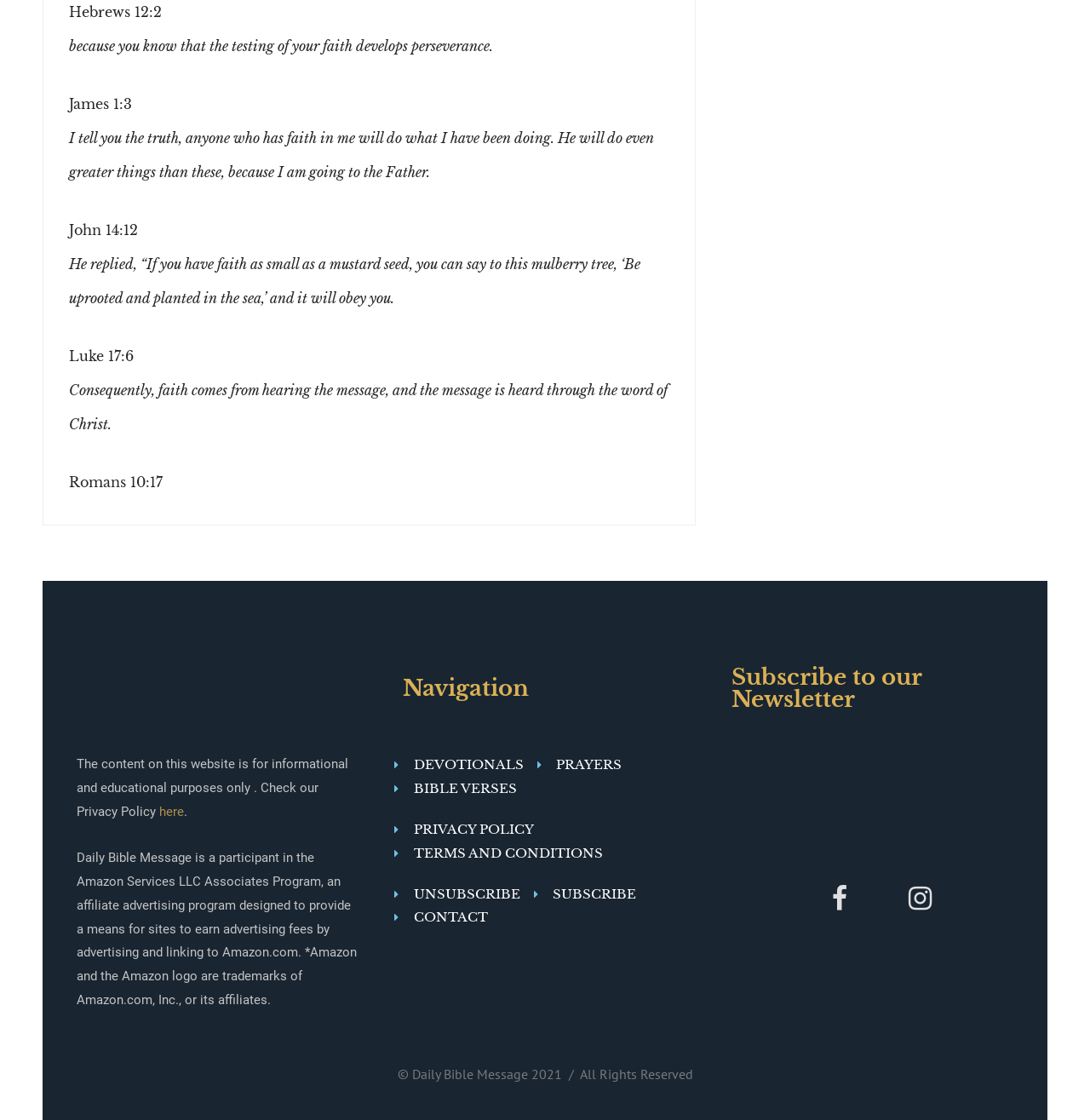What is the purpose of the website?
Refer to the image and offer an in-depth and detailed answer to the question.

The purpose of the website is informational and educational, as stated in the disclaimer at the bottom of the page, 'The content on this website is for informational and educational purposes only.'.